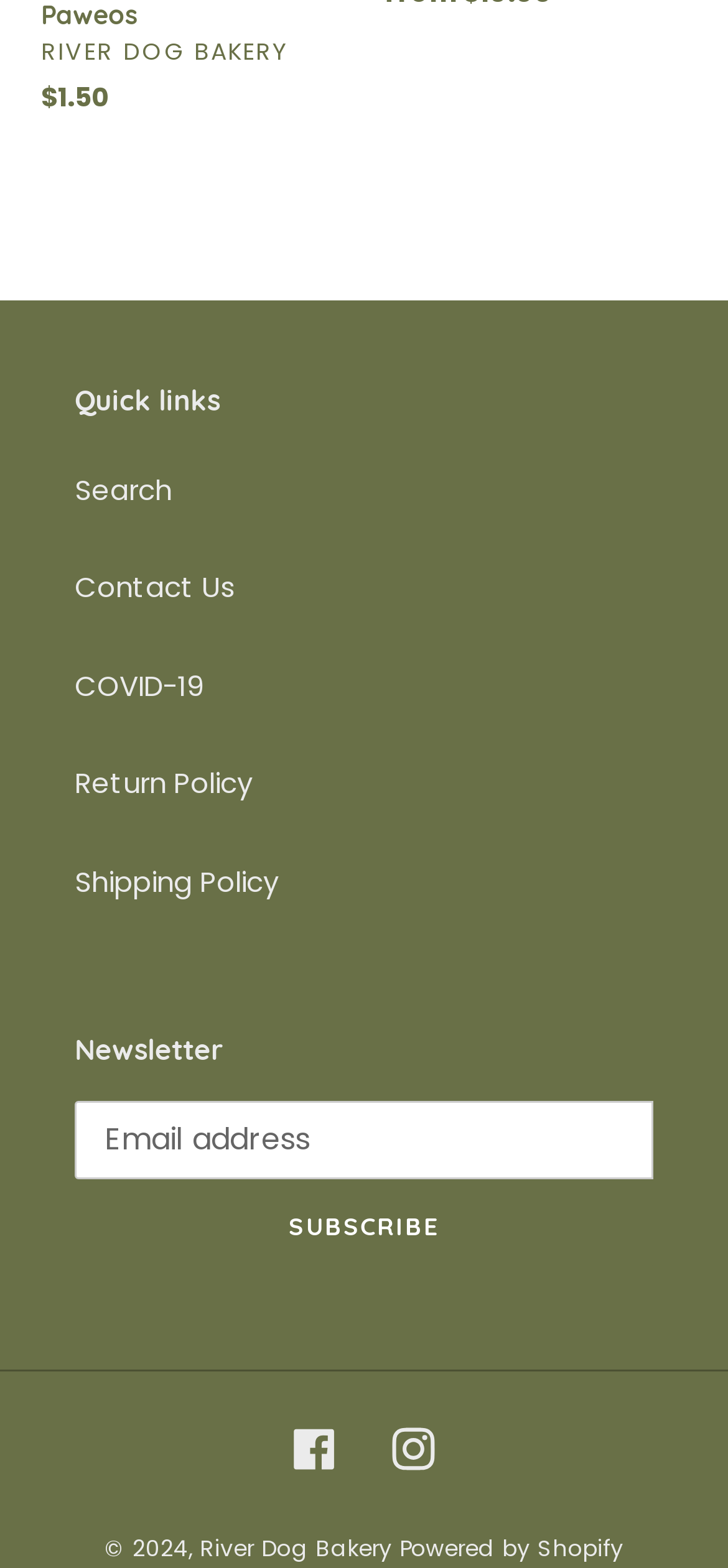Find the bounding box coordinates of the UI element according to this description: "Return Policy".

[0.103, 0.487, 0.346, 0.512]